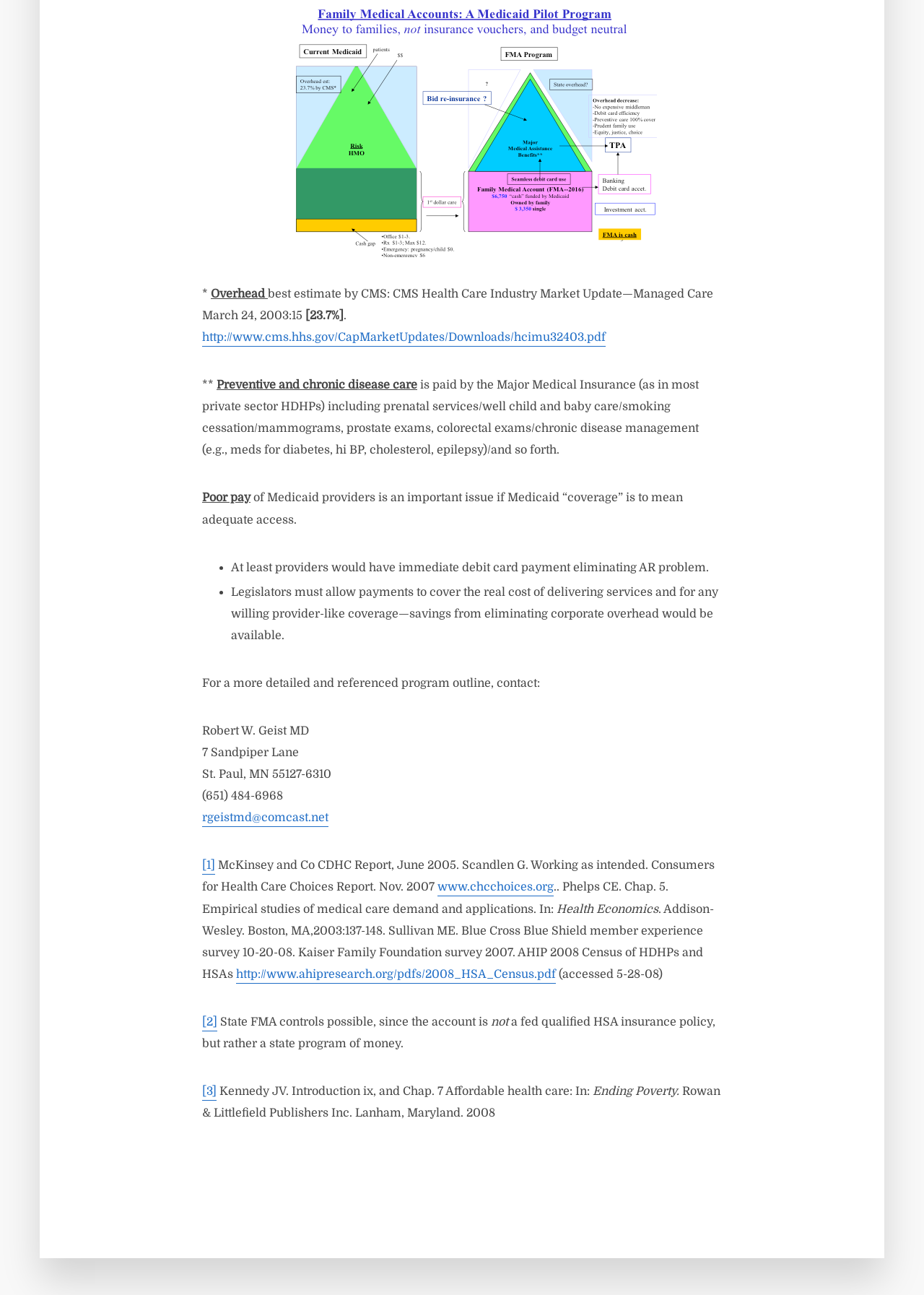What is the URL of the McKinsey and Co CDHC Report?
Please answer the question with as much detail as possible using the screenshot.

I found that the report is mentioned in the text element with the content 'McKinsey and Co CDHC Report, June 2005.' located at [0.219, 0.663, 0.773, 0.69]. However, there is no URL provided for this report.